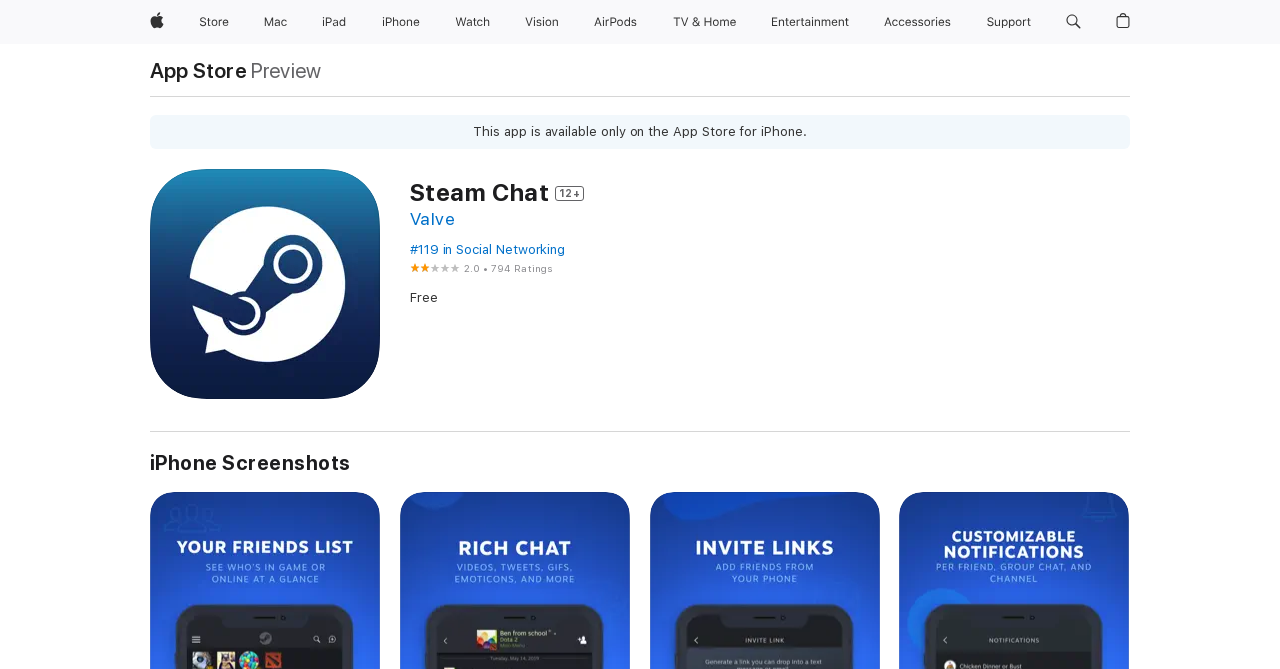Refer to the screenshot and answer the following question in detail:
What is the category of the app?

I found the answer by looking at the link element with the text '#119 in Social Networking', which indicates the category of the app.